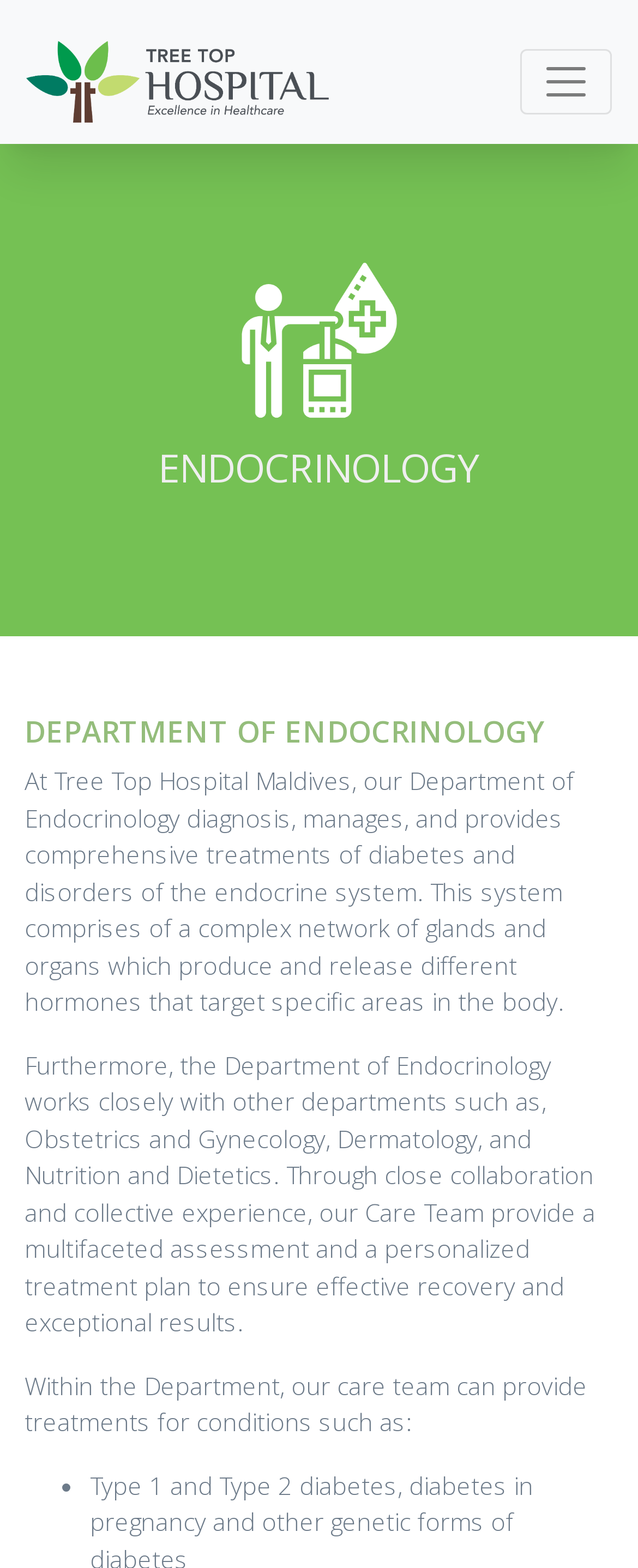Extract the bounding box coordinates for the HTML element that matches this description: "aria-label="Toggle navigation"". The coordinates should be four float numbers between 0 and 1, i.e., [left, top, right, bottom].

[0.815, 0.031, 0.959, 0.073]